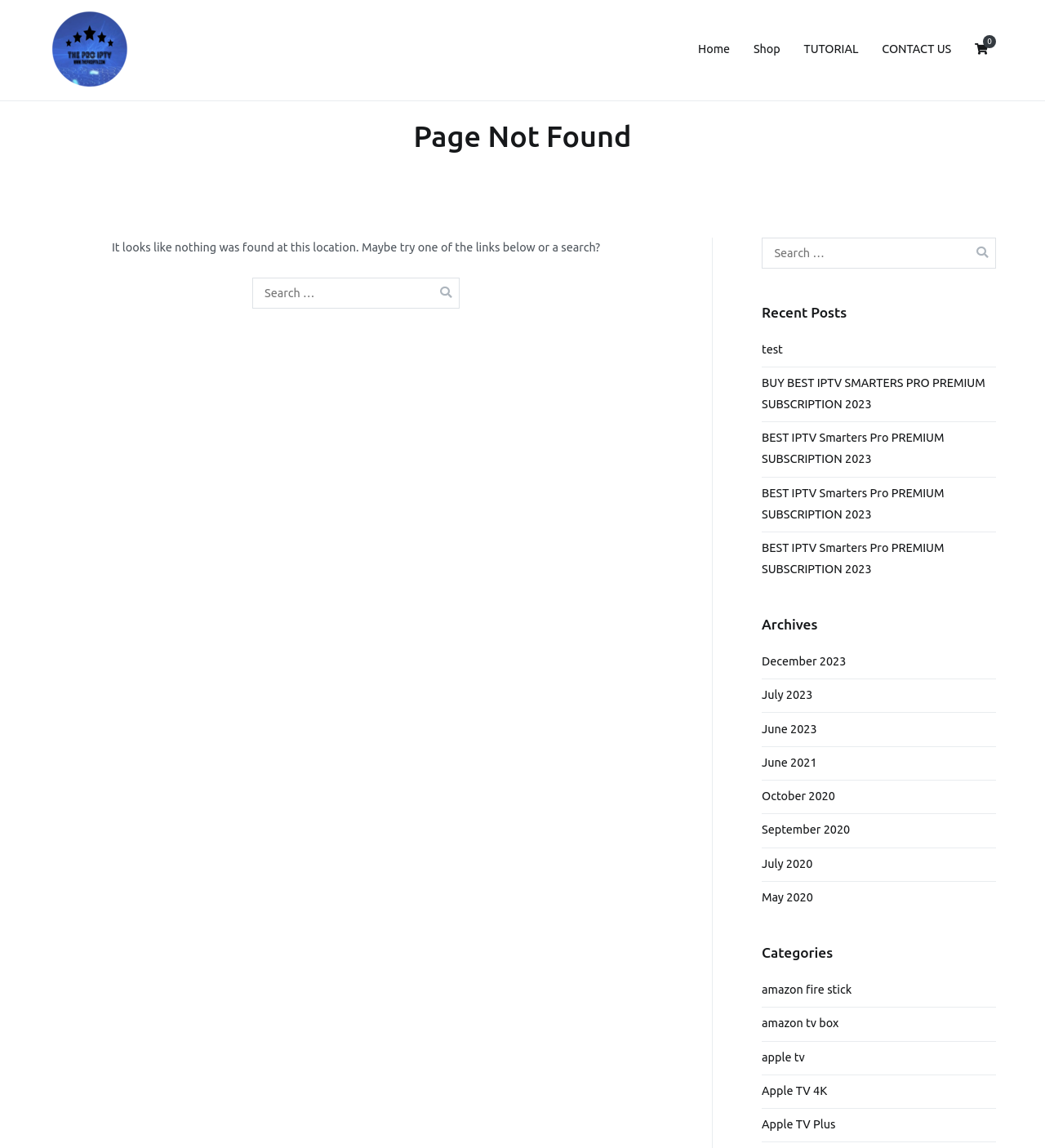Determine the bounding box coordinates of the target area to click to execute the following instruction: "Click on the Home link."

[0.668, 0.034, 0.699, 0.053]